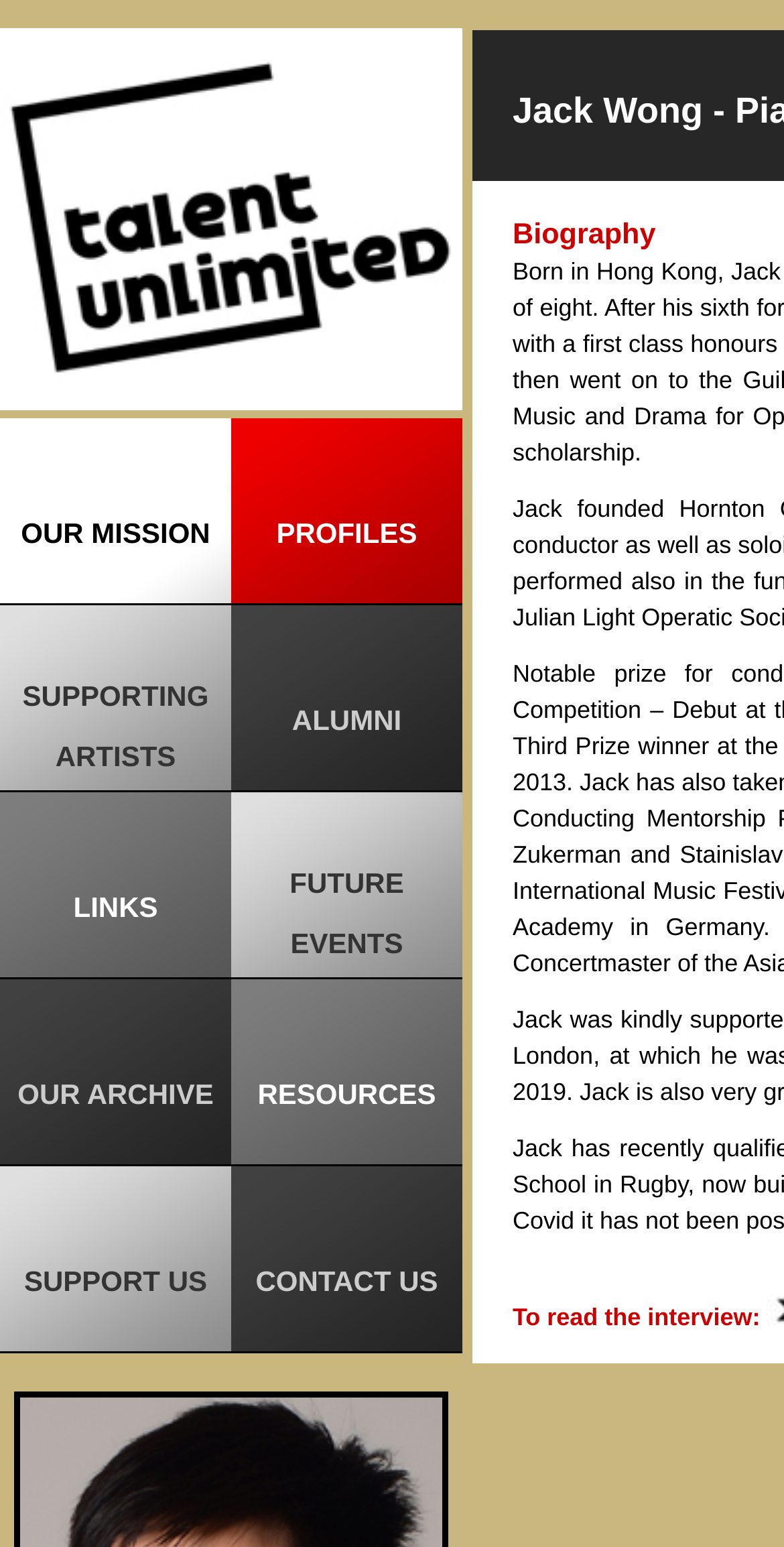What is the main purpose of this website?
Answer with a single word or short phrase according to what you see in the image.

Support student musicians